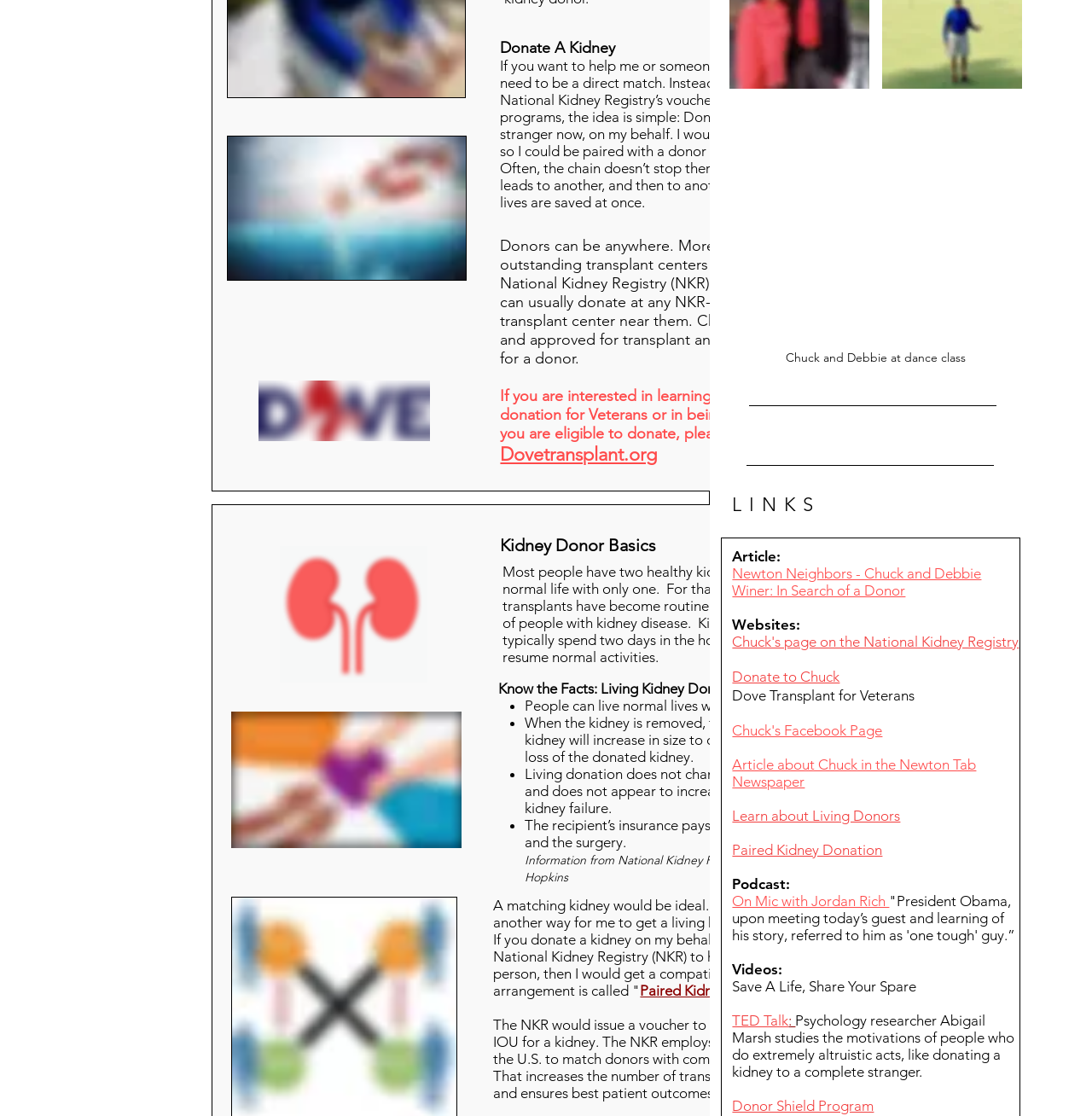Provide a short, one-word or phrase answer to the question below:
What is the name of the organization that issues a voucher to Chuck?

National Kidney Registry